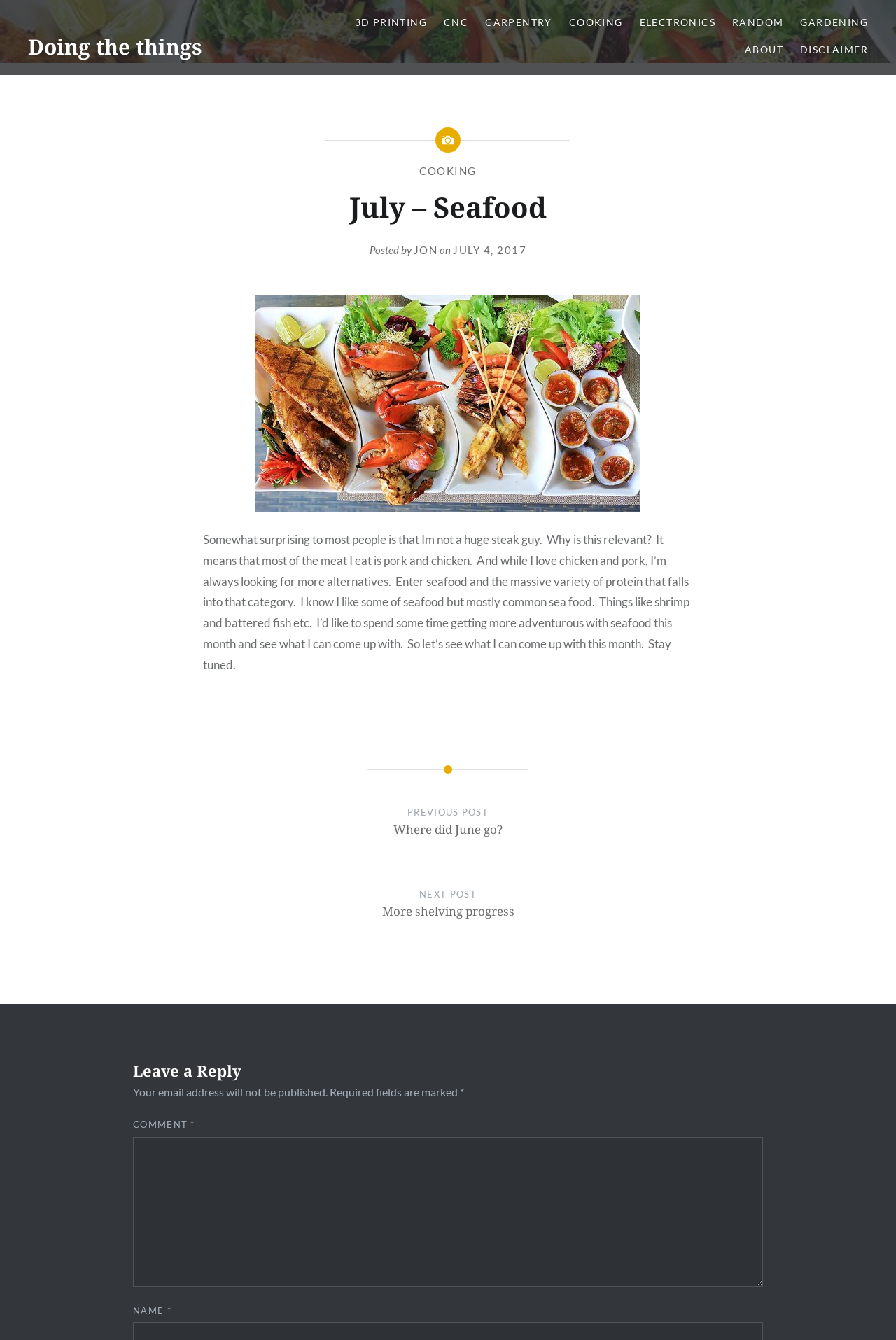Locate the bounding box coordinates of the clickable region to complete the following instruction: "Click on the ABOUT link."

[0.831, 0.031, 0.874, 0.043]